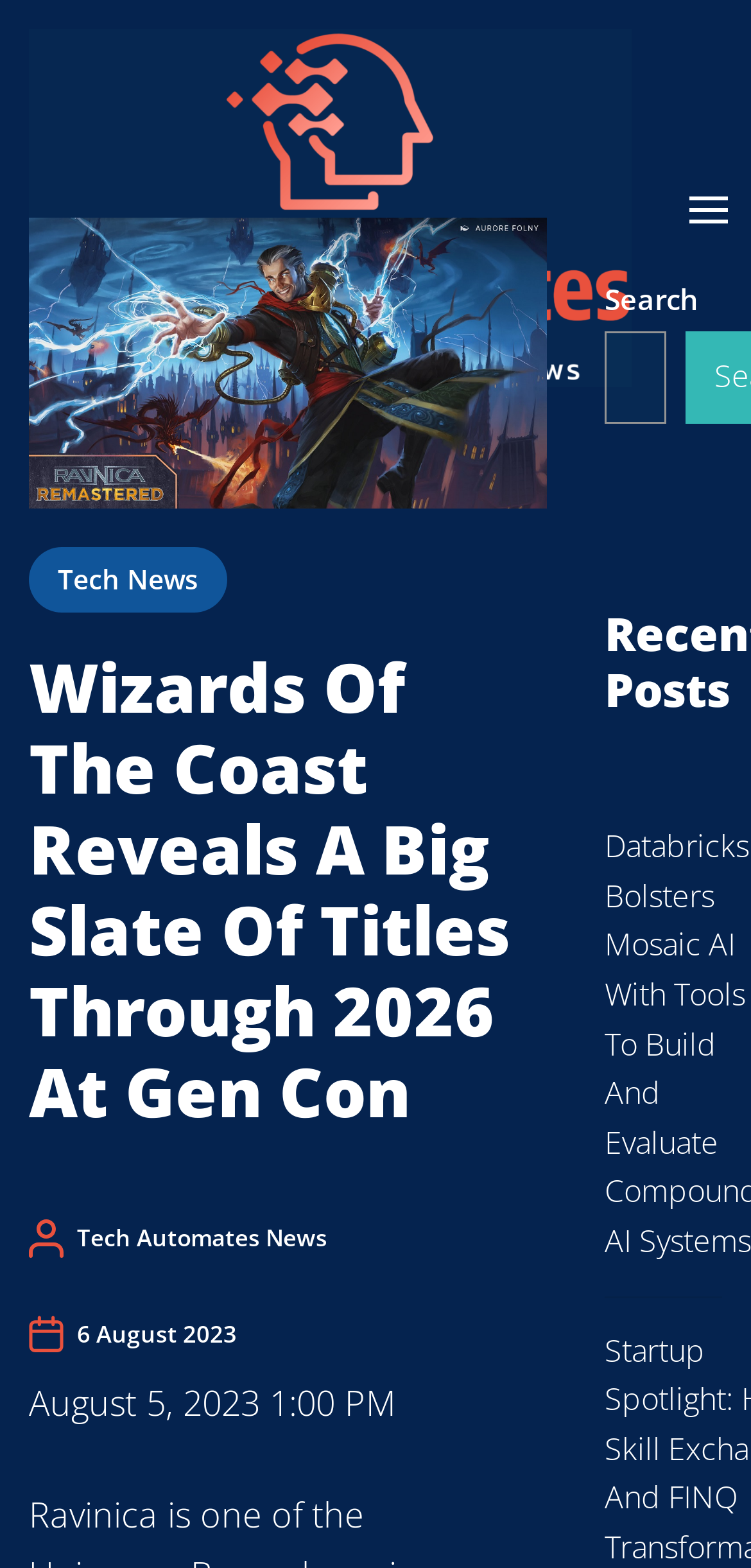Generate a comprehensive description of the webpage content.

The webpage appears to be a news article or blog post about Wizards of the Coast revealing a big slate of titles through 2026 at Gen Con. At the top left of the page, there is a link to "Tech Automates" accompanied by an image with the same name. 

On the top right, there is a button with an image of "wizards-of-the-coast-reveals-a-big-slate-of-titles-through-2026-at-gen-con". Below this button, there is a header section containing a link to "Tech News" and a heading that reads "Wizards Of The Coast Reveals A Big Slate Of Titles Through 2026 At Gen Con". 

Further down, there are two links, one to "Tech Automates News" and another to the date "6 August 2023". Next to the date link, there is a time element displaying "August 5, 2023 1:00 PM". 

On the top right corner, there is a search bar with a label "Search" and a search box. Below the search bar, there is a heading that reads "Recent Posts".